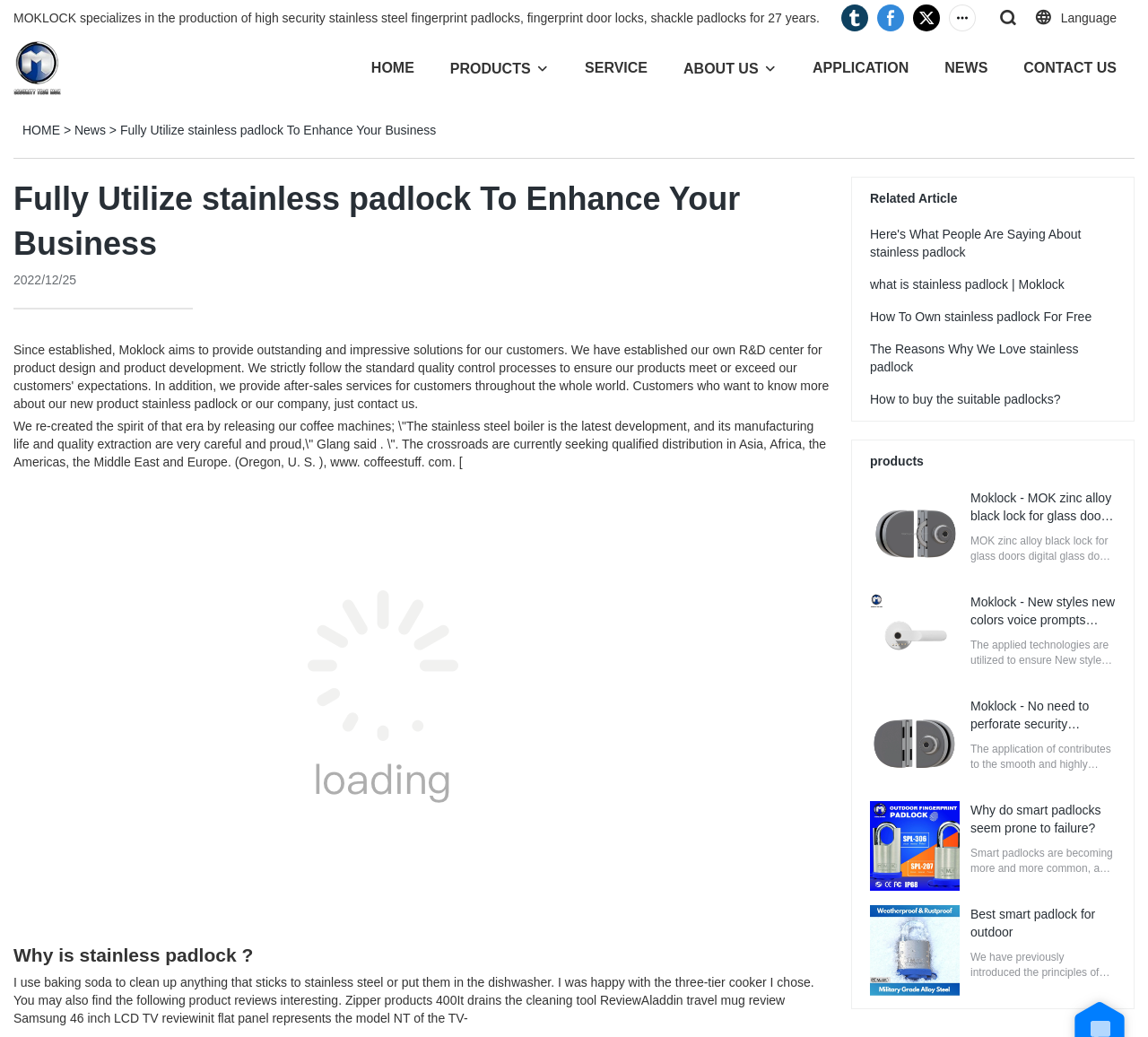Please specify the bounding box coordinates for the clickable region that will help you carry out the instruction: "Go to the HOME page".

[0.323, 0.054, 0.361, 0.076]